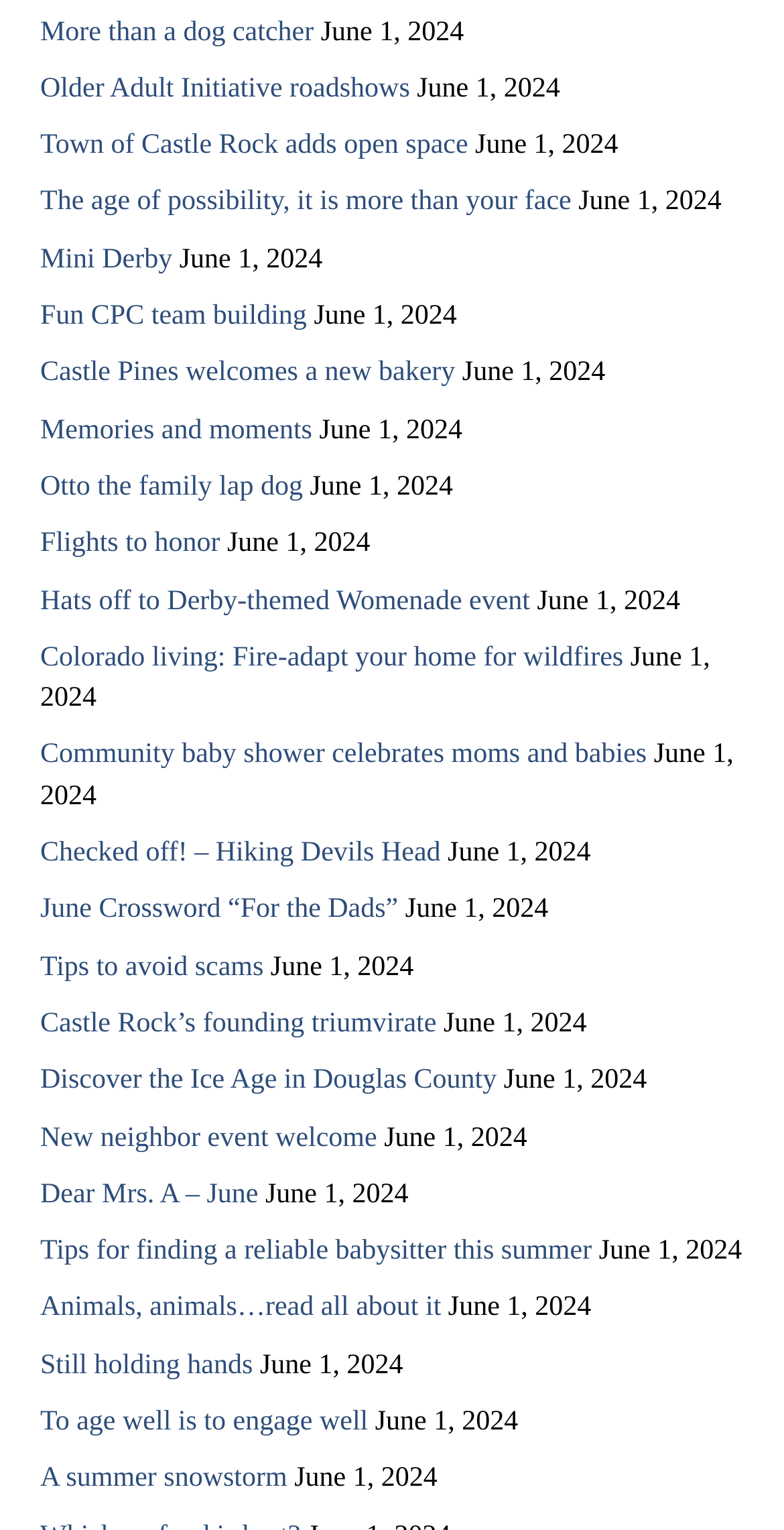What is the common date mentioned in the webpage?
Please provide a single word or phrase as your answer based on the image.

June 1, 2024